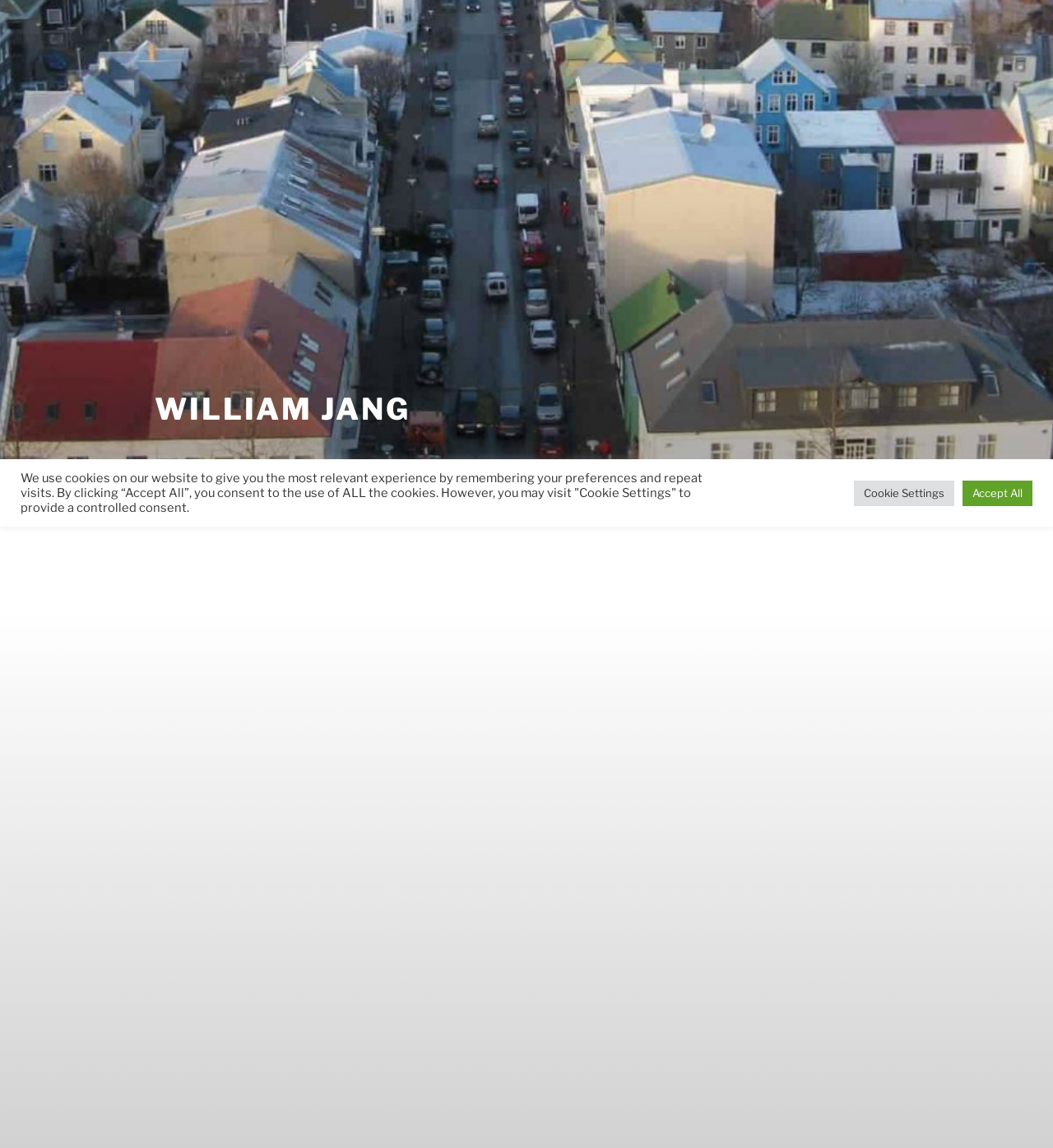Identify the bounding box for the UI element described as: "About". Ensure the coordinates are four float numbers between 0 and 1, formatted as [left, top, right, bottom].

[0.191, 0.415, 0.251, 0.451]